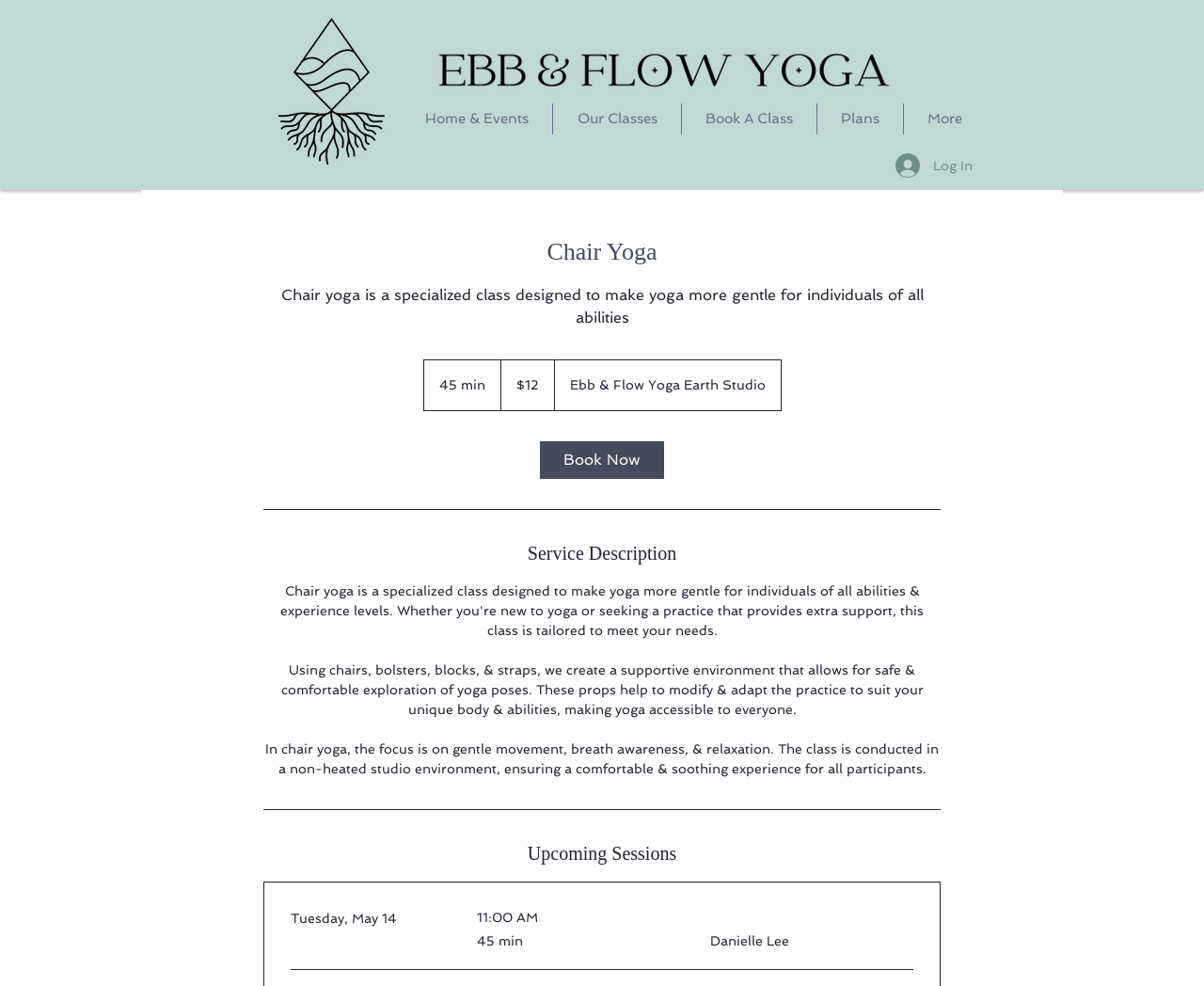Extract the bounding box coordinates for the described element: "0". The coordinates should be represented as four float numbers between 0 and 1: [left, top, right, bottom].

[0.834, 0.238, 0.85, 0.26]